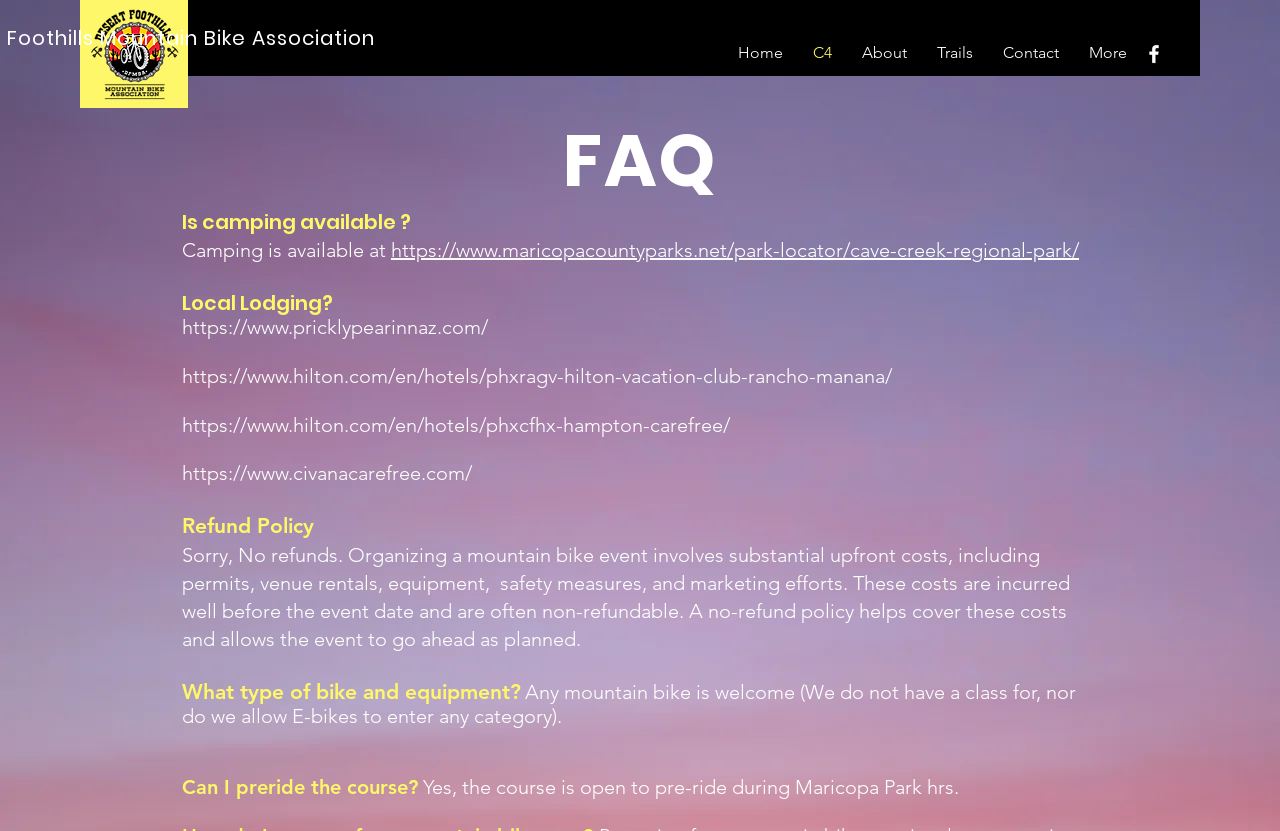Determine the bounding box coordinates of the clickable region to follow the instruction: "Check the refund policy".

[0.142, 0.617, 0.221, 0.648]